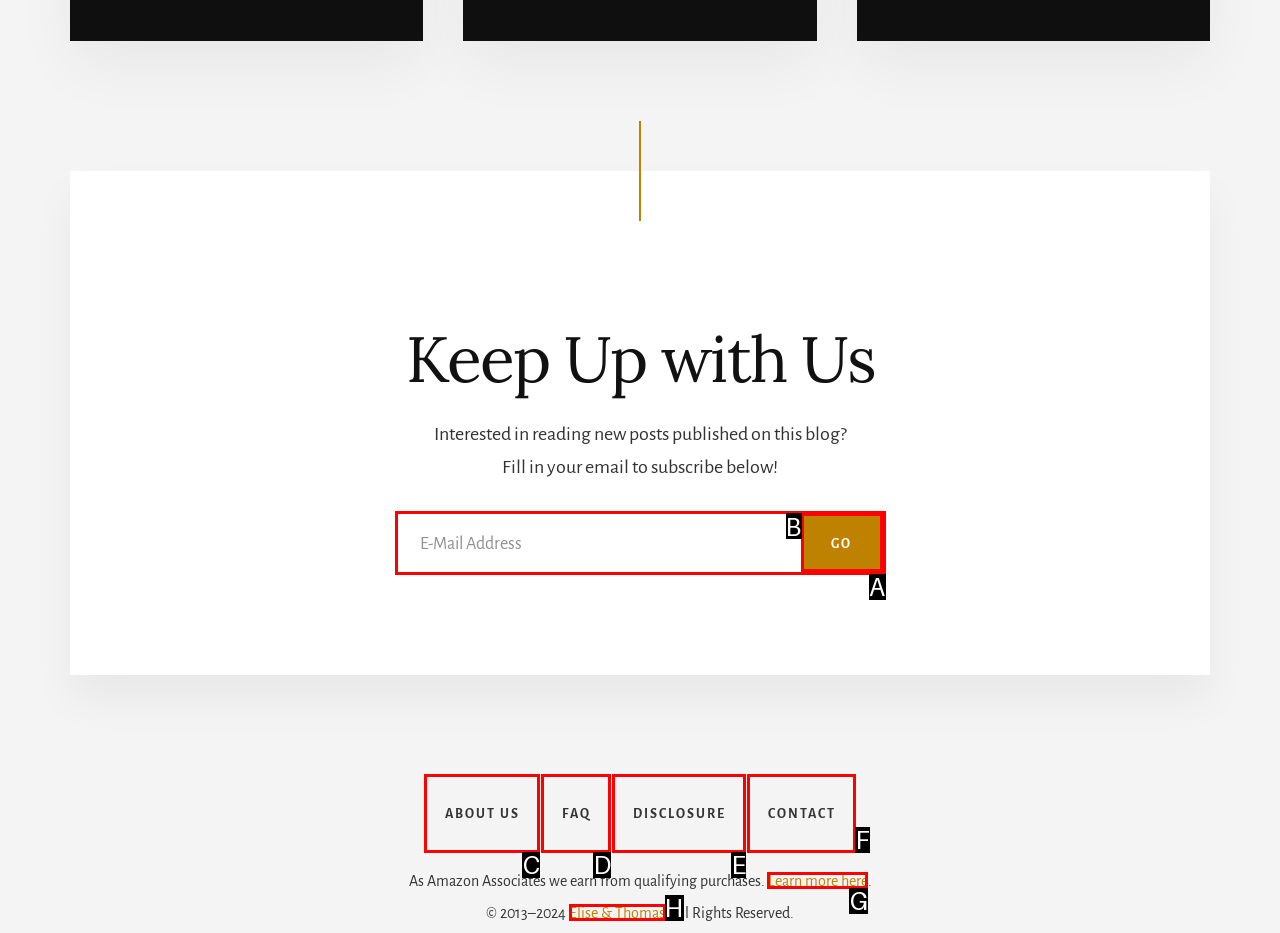Tell me which one HTML element best matches the description: About Us Answer with the option's letter from the given choices directly.

C